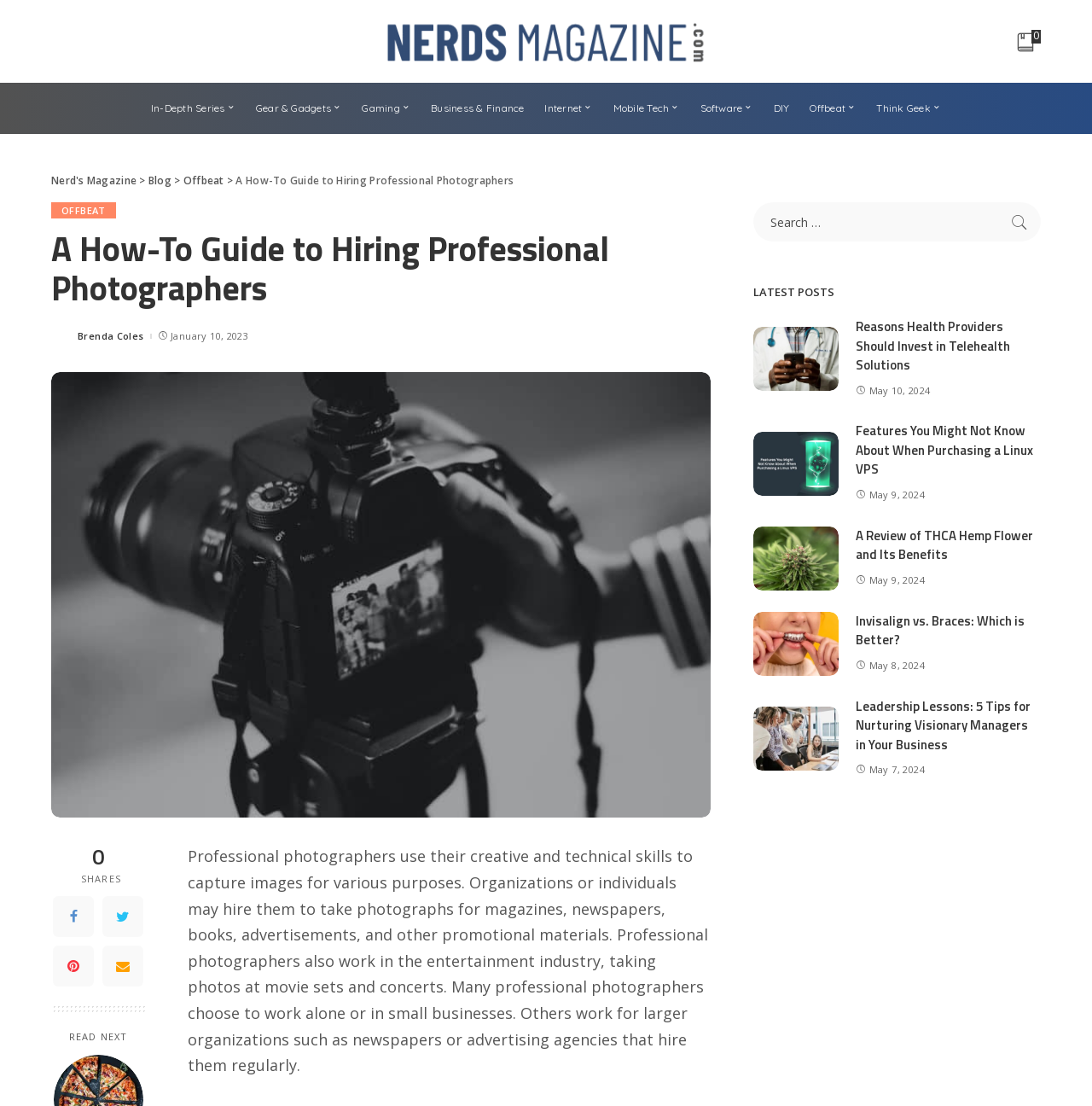Please analyze the image and provide a thorough answer to the question:
What is the author of the article?

The author of the article is 'Brenda Coles', which is mentioned below the heading 'A How-To Guide to Hiring Professional Photographers'.